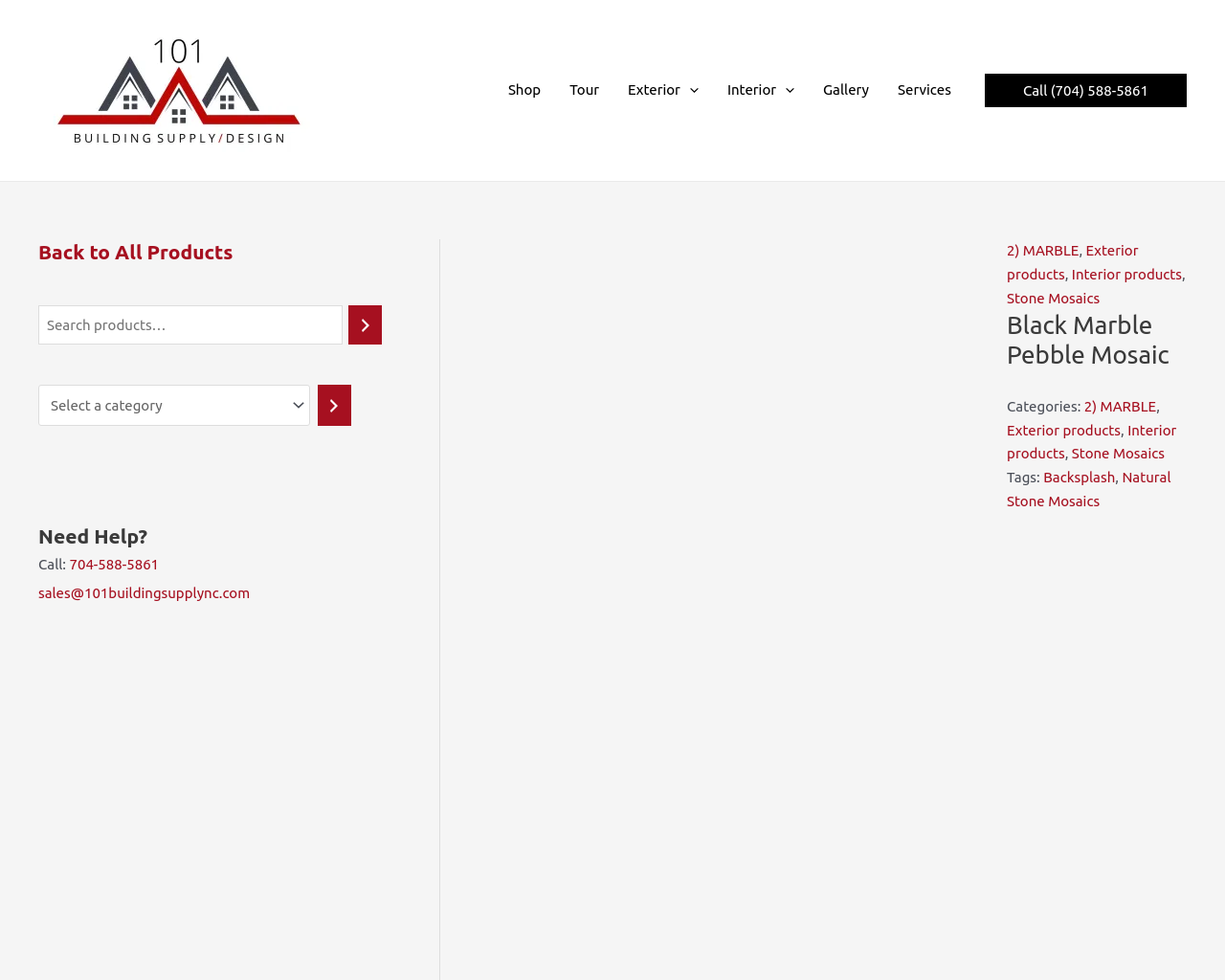Please answer the following question using a single word or phrase: 
What is the name of the company?

101 Building Supply & Design